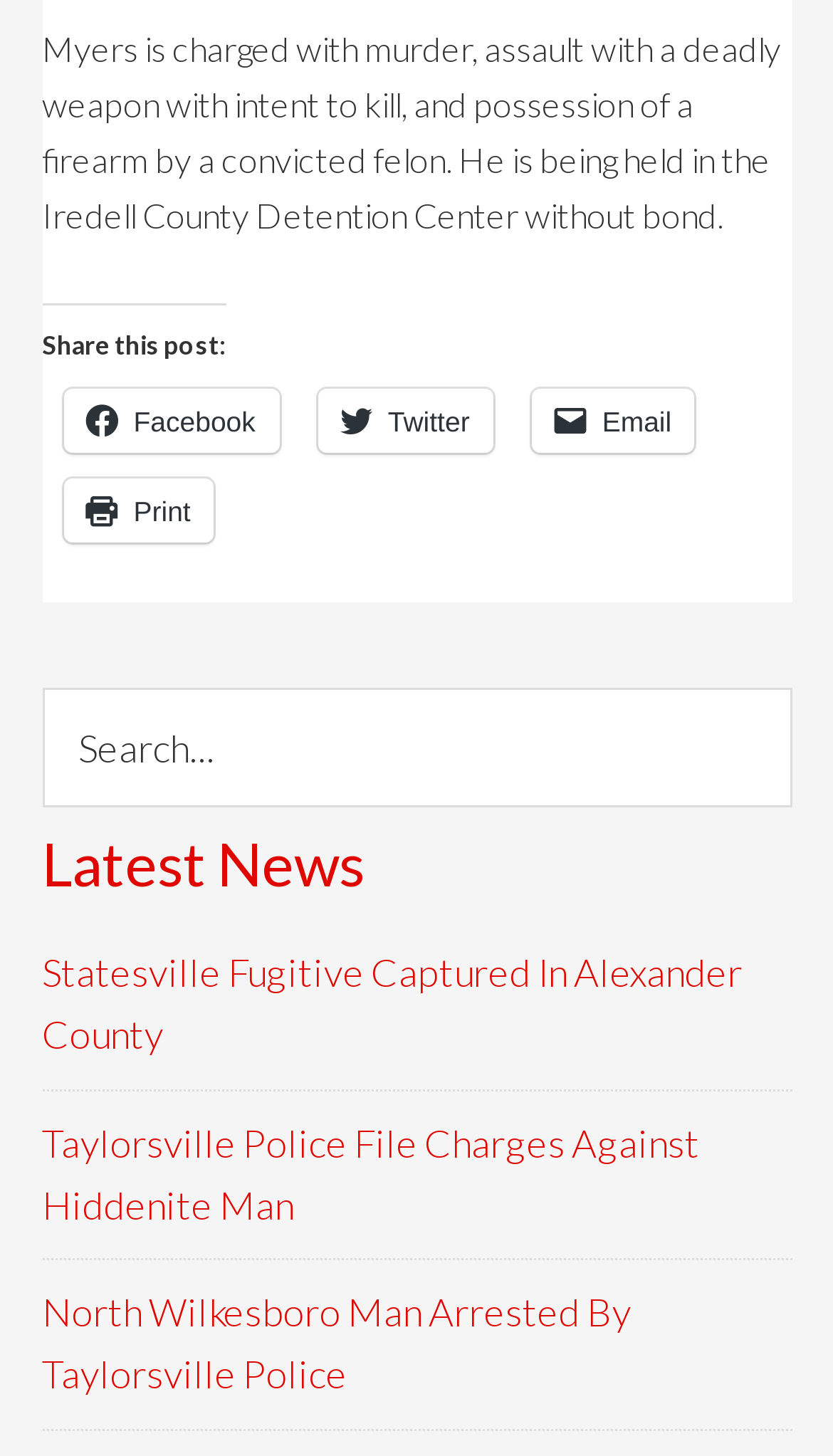Respond with a single word or phrase to the following question: What is Myers charged with?

murder, assault, possession